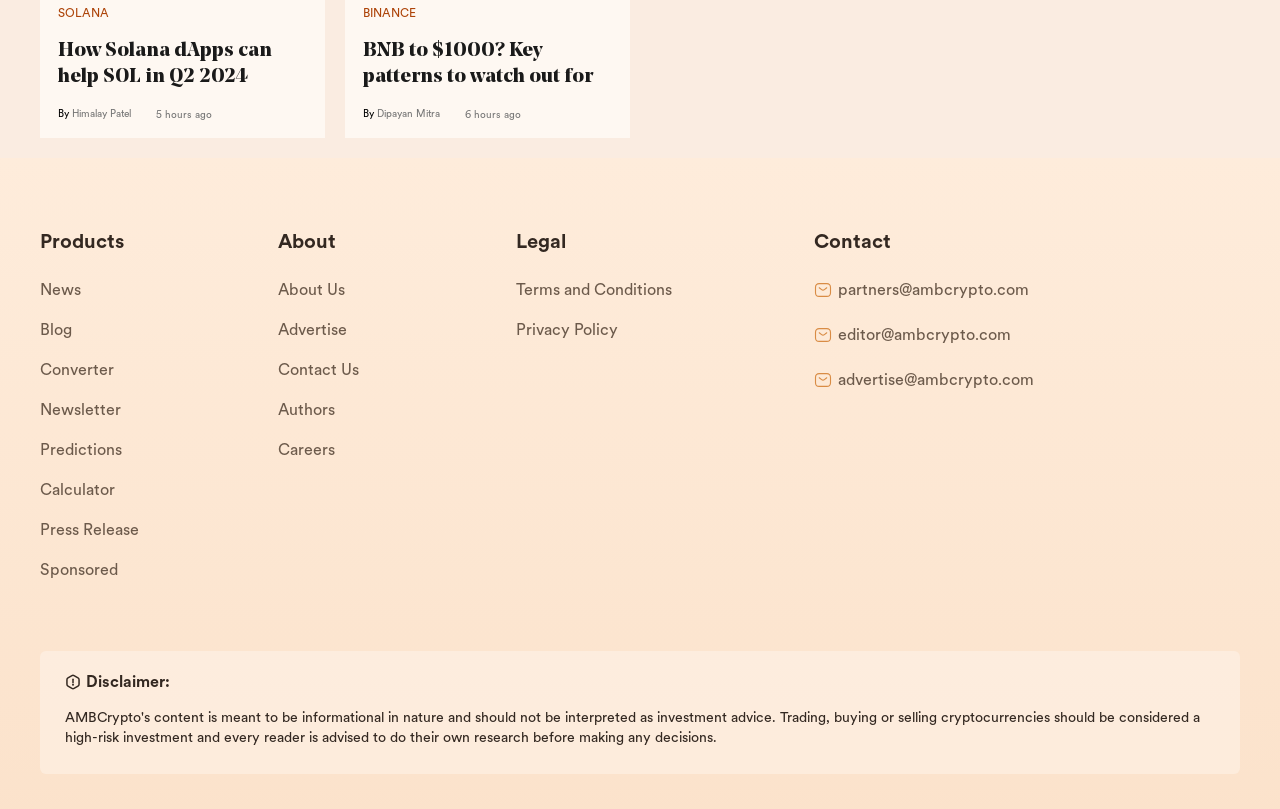Who wrote the first article on the homepage?
Refer to the screenshot and deliver a thorough answer to the question presented.

I looked at the author information below the first article title 'How Solana dApps can help SOL in Q2 2024' and found the author's name, which is Himalay Patel.